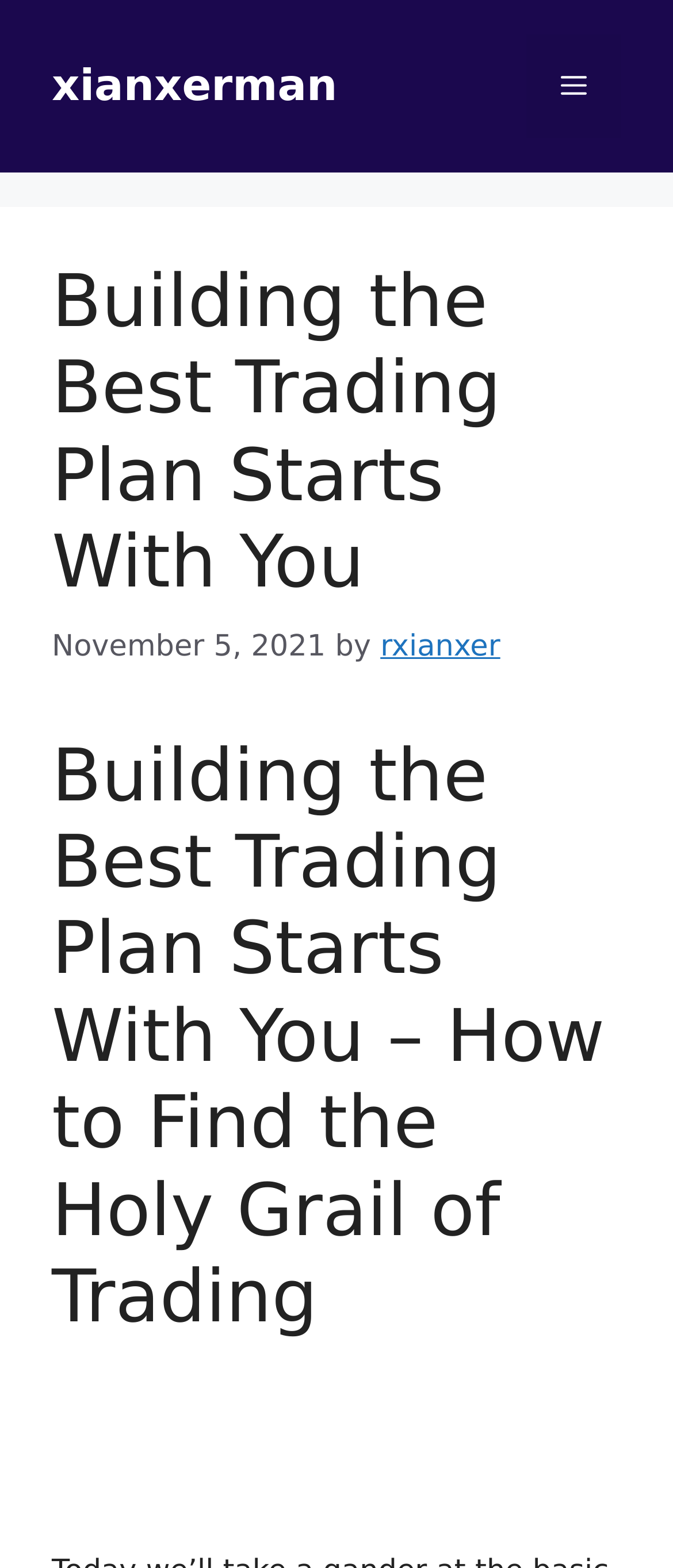Who is the author of the article?
Using the image, give a concise answer in the form of a single word or short phrase.

rxianxer